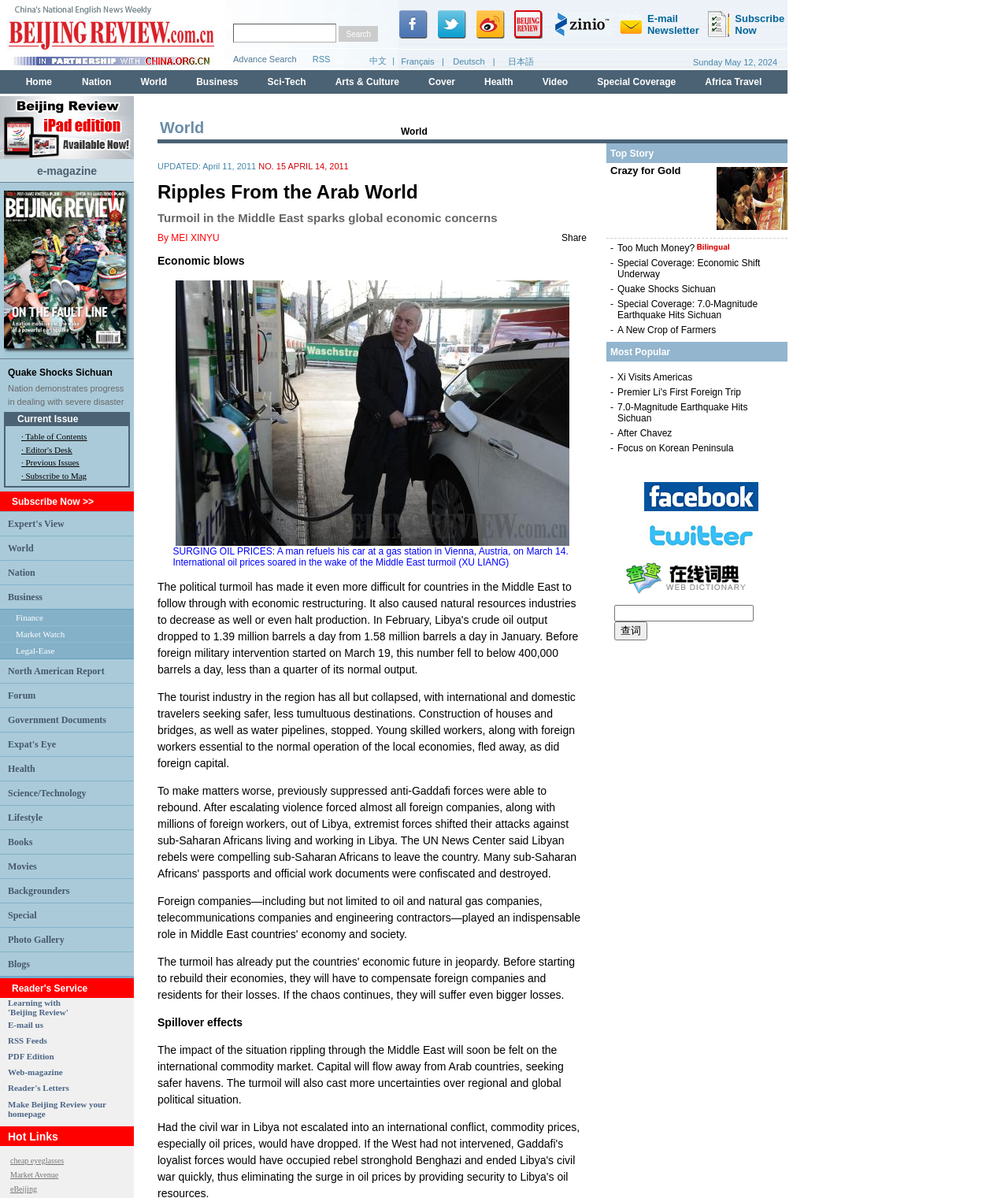Pinpoint the bounding box coordinates for the area that should be clicked to perform the following instruction: "go to the Current Issue page".

[0.017, 0.345, 0.078, 0.354]